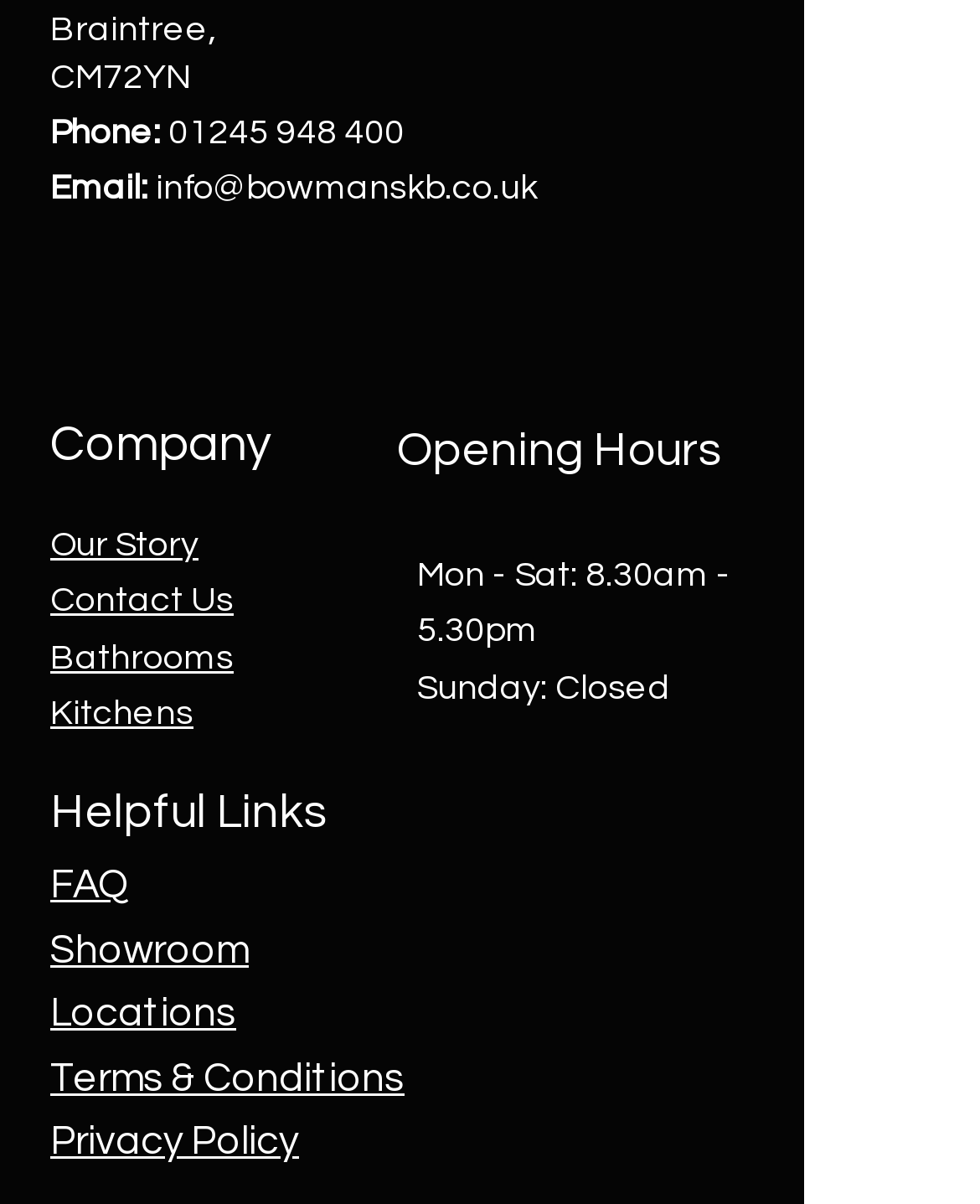Determine the bounding box coordinates of the region to click in order to accomplish the following instruction: "Call the phone number". Provide the coordinates as four float numbers between 0 and 1, specifically [left, top, right, bottom].

[0.172, 0.096, 0.413, 0.125]